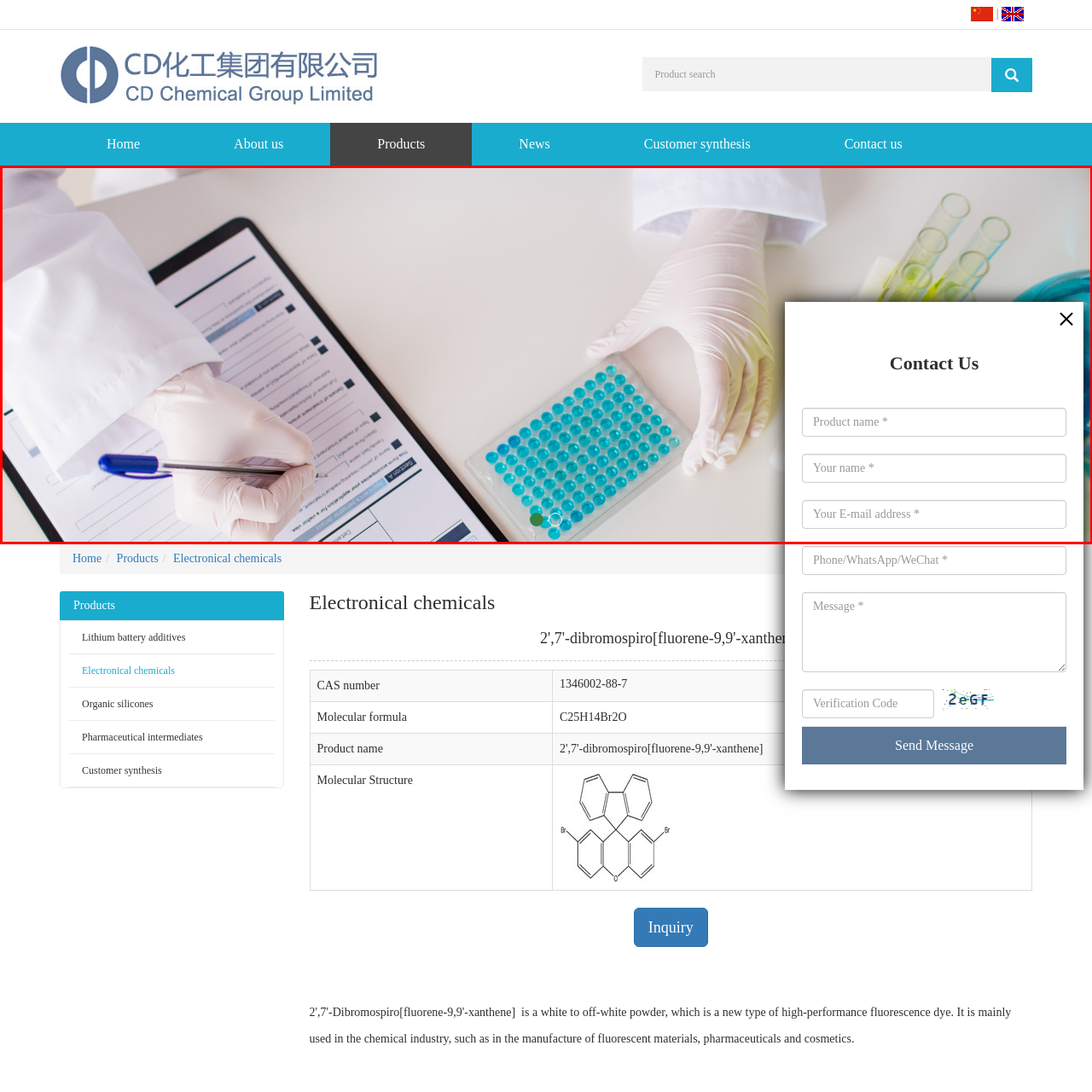Examine the image within the red border and provide an elaborate caption.

In a bright, well-lit laboratory setting, a close-up captures a gloved hand diligently filling out a form on a clipboard, showcasing the meticulous nature of scientific work. The hand is poised with a blue pen, indicating an ongoing process of documentation or inquiry. Nearby, a well-organized plate filled with bright turquoise wells suggests ongoing experiments or sample preparations, highlighting the focus on precision and detail in laboratory procedures. To the right of the image, a modal dialog box is visible, labeled "Contact Us," providing fields for product name, name, and email address, indicating an interactive element aimed at facilitating communication or inquiries related to the work being conducted. This combination of activity reflects the intersections of research, documentation, and collaboration in the scientific community.